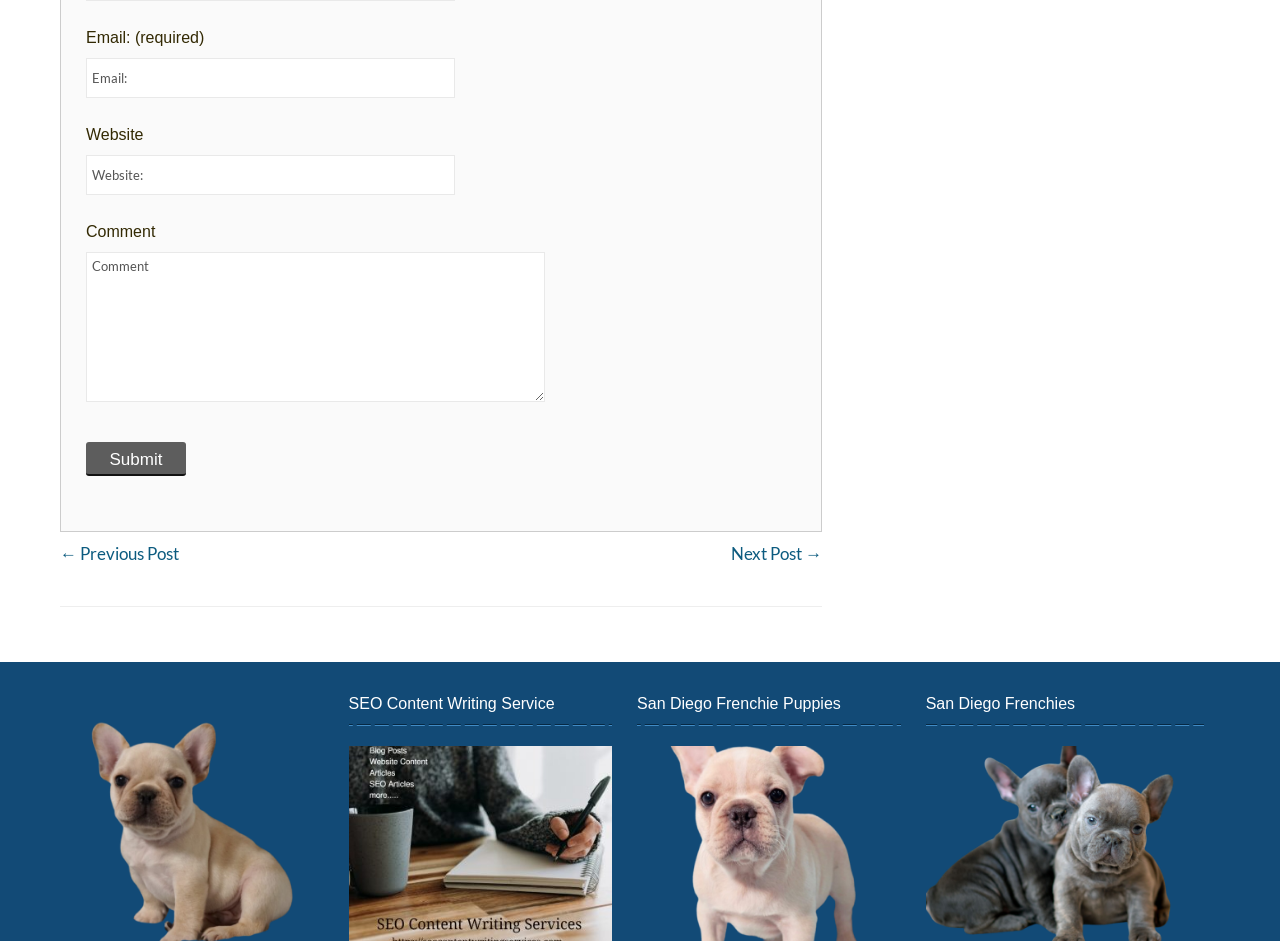Highlight the bounding box coordinates of the region I should click on to meet the following instruction: "Enter email address".

[0.067, 0.062, 0.355, 0.105]